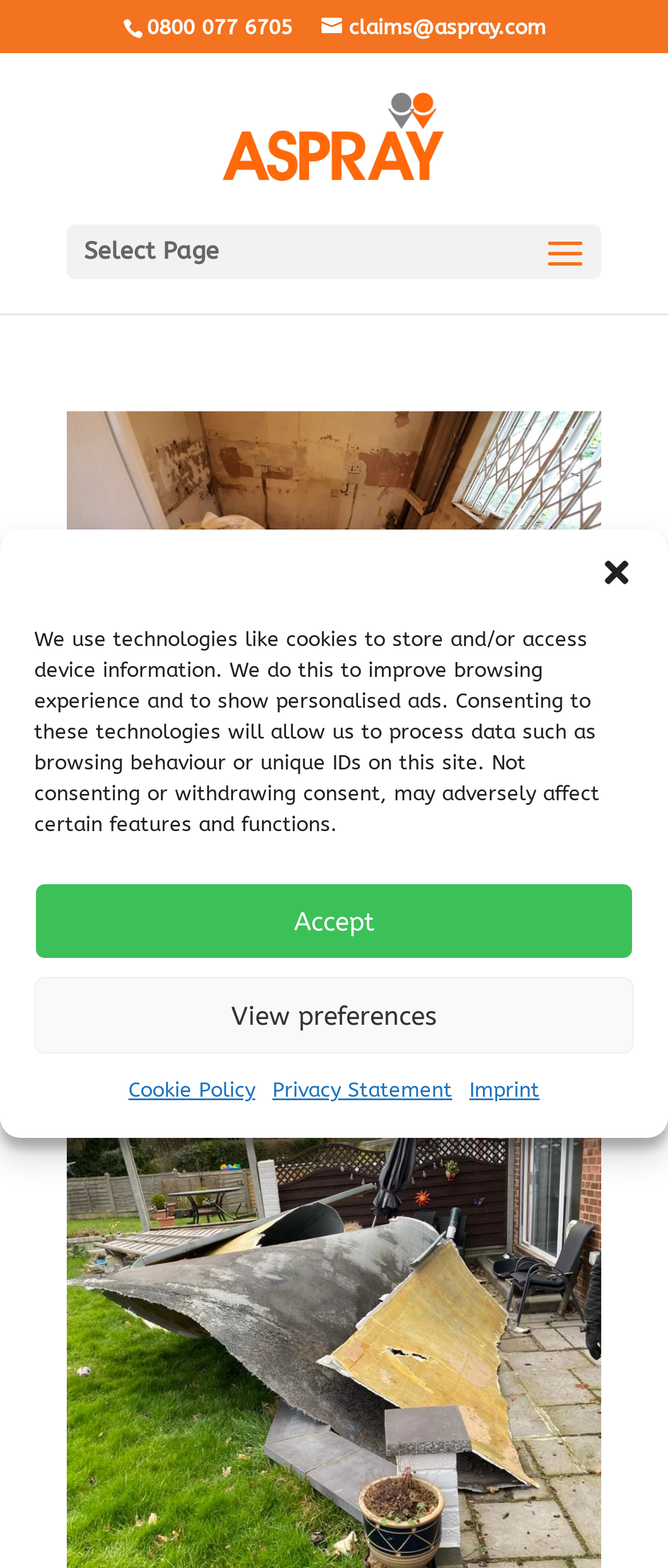Locate the bounding box of the UI element with the following description: "View preferences".

[0.051, 0.623, 0.949, 0.672]